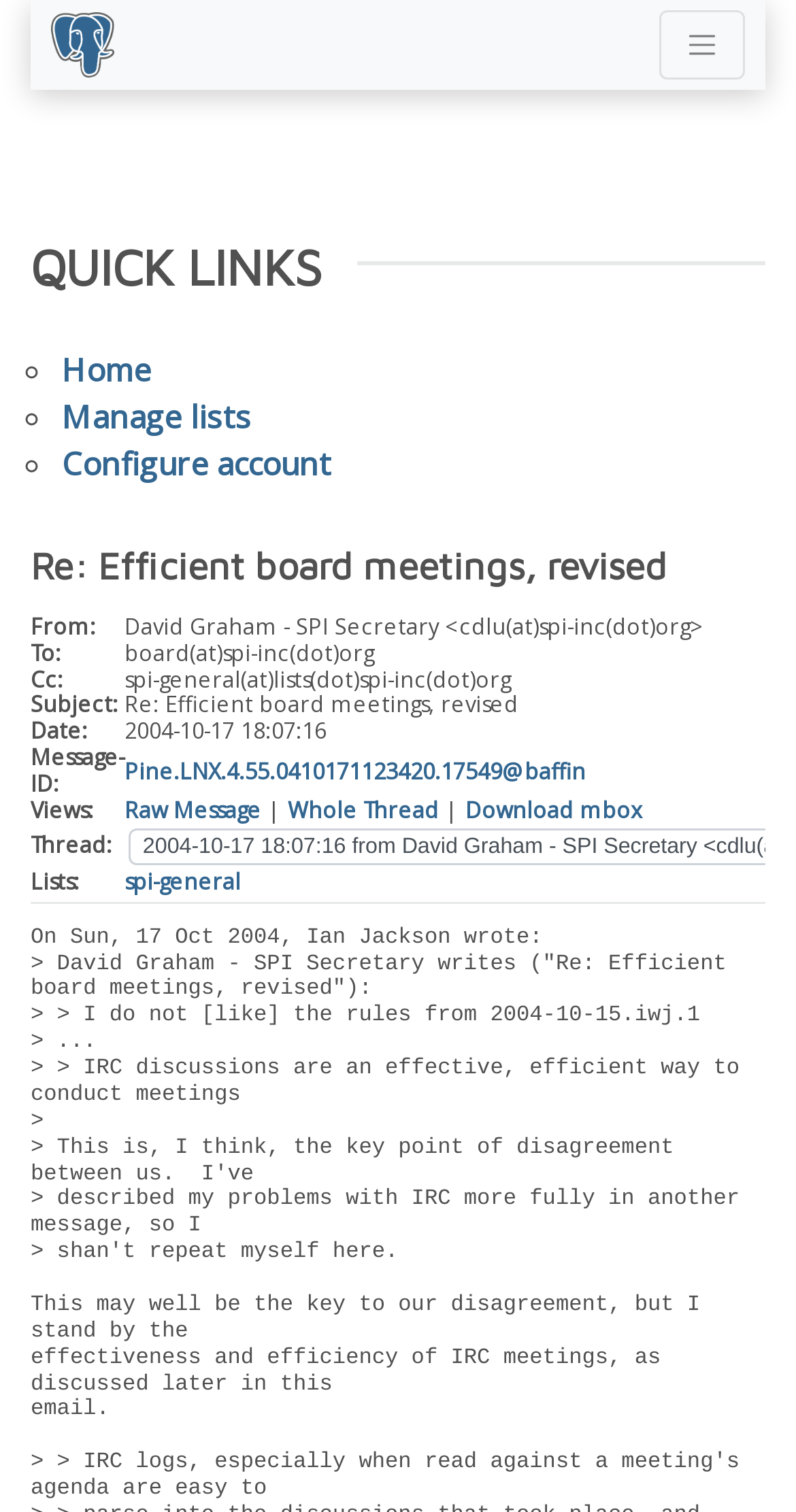By analyzing the image, answer the following question with a detailed response: What is the subject of the email?

The subject of the email is 'Re: Efficient board meetings, revised', which is indicated by the rowheader 'Subject:' in the table, and the link 'Pine.LNX.4.55.0410171123420.17549@baffin' in the 'Message-ID:' rowheader.